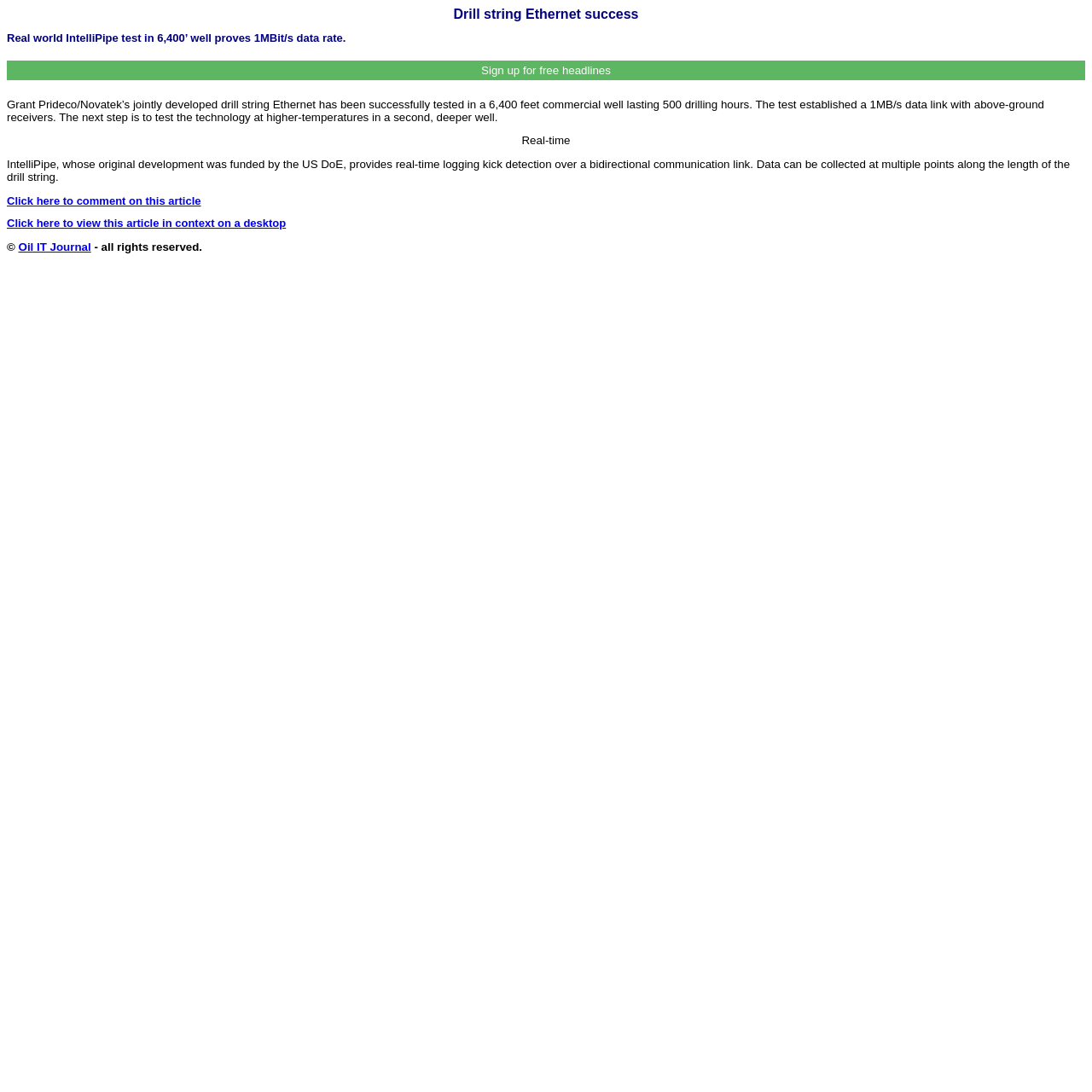What is the purpose of IntelliPipe?
Based on the image, answer the question with as much detail as possible.

I found the answer by reading the StaticText element that says 'IntelliPipe, whose original development was funded by the US DoE, provides real-time logging kick detection over a bidirectional communication link.'